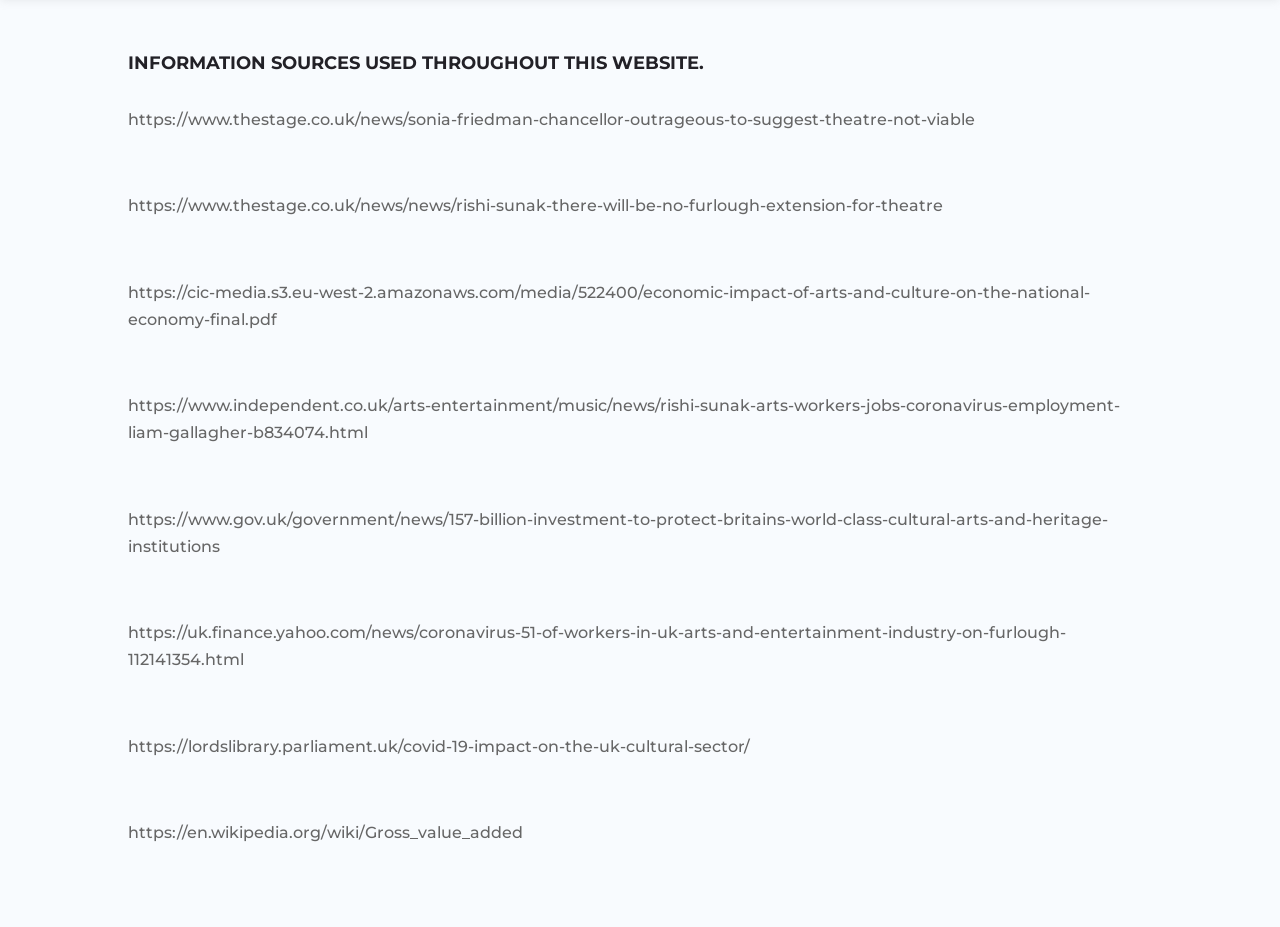Predict the bounding box of the UI element that fits this description: "Implement News".

None